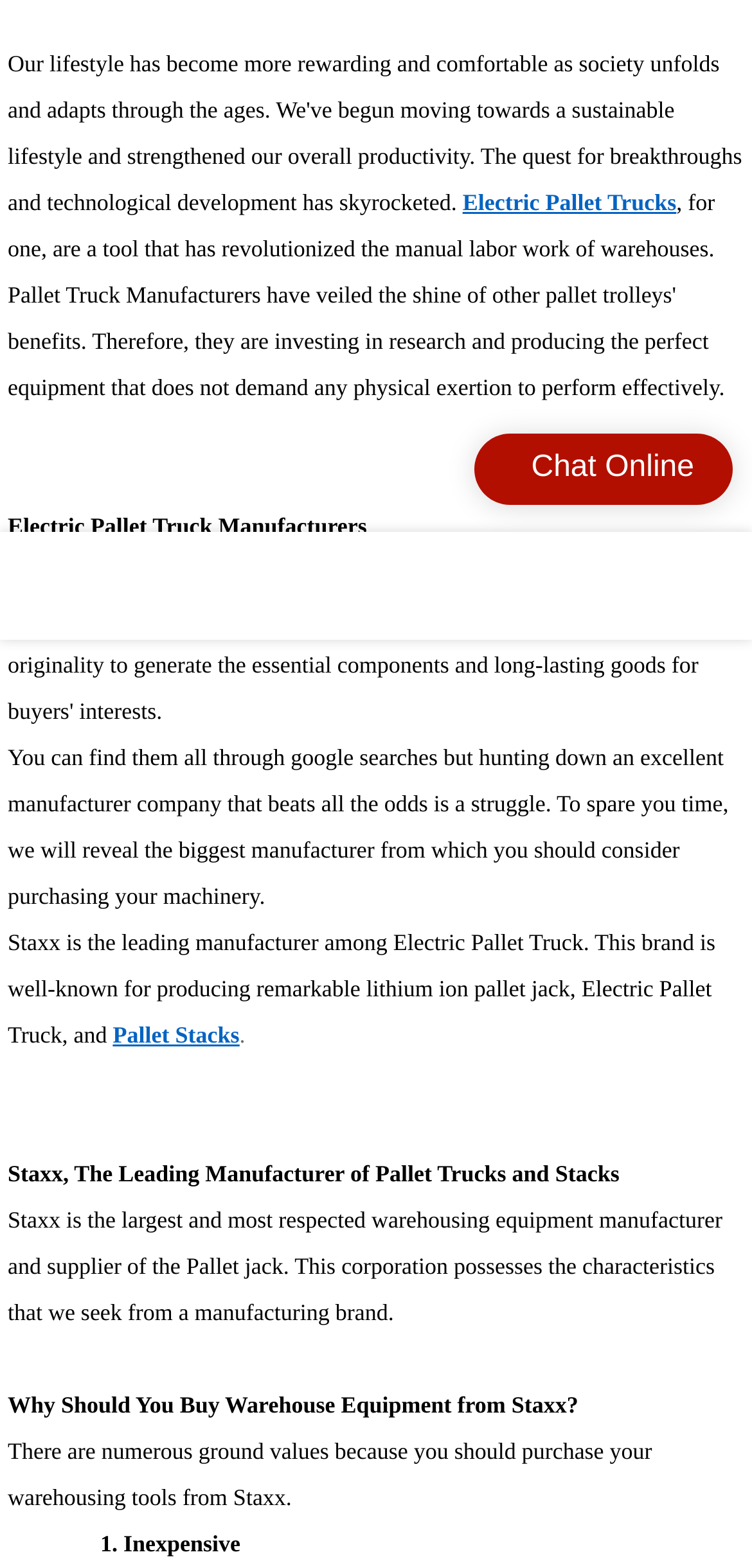Ascertain the bounding box coordinates for the UI element detailed here: "Electric Pallet Trucks". The coordinates should be provided as [left, top, right, bottom] with each value being a float between 0 and 1.

[0.615, 0.12, 0.899, 0.137]